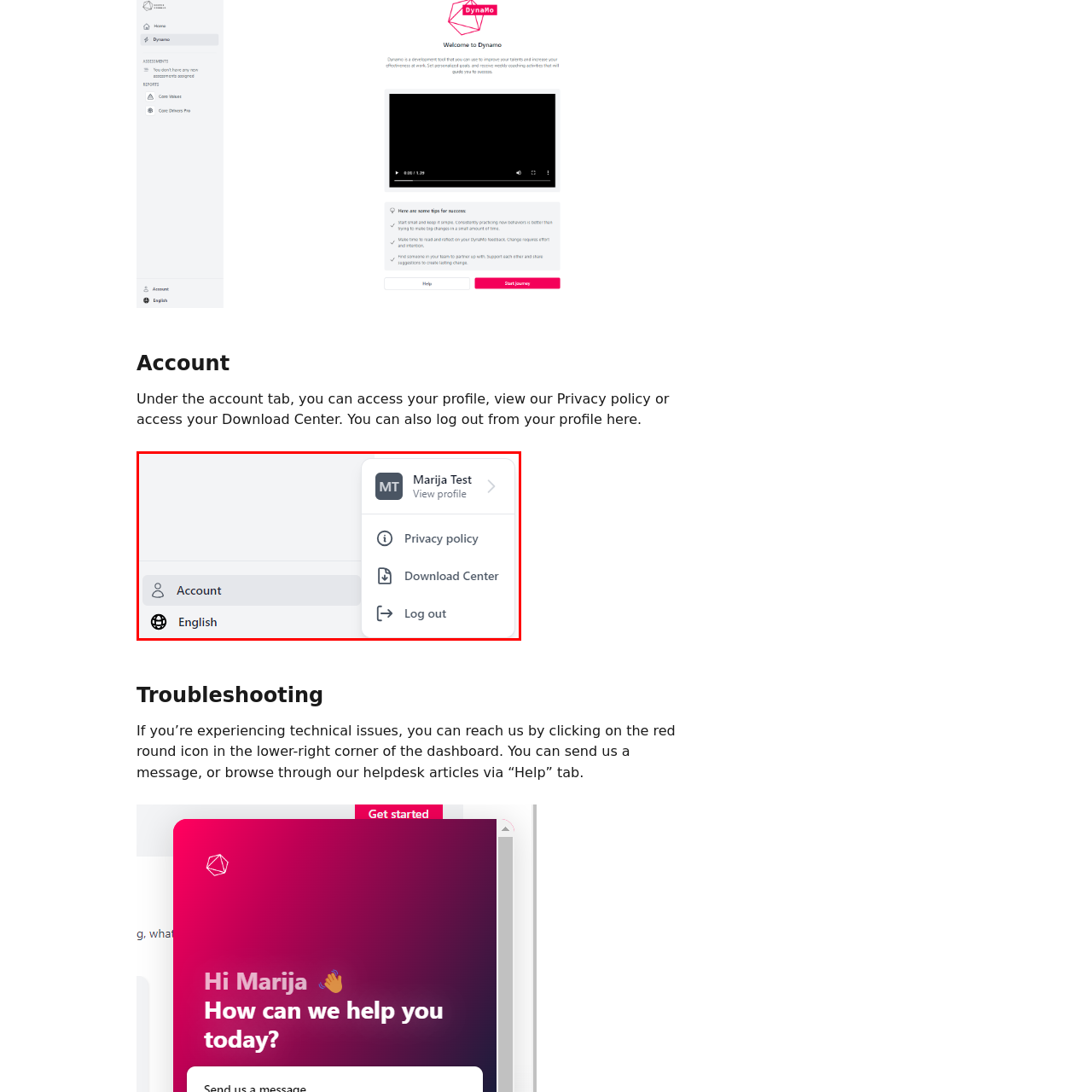What is the purpose of the 'Log Out' option?
Scrutinize the image inside the red bounding box and provide a detailed and extensive answer to the question.

The 'Log Out' option is likely intended to allow users to securely exit their account, providing a way to end their current session and protect their account information.